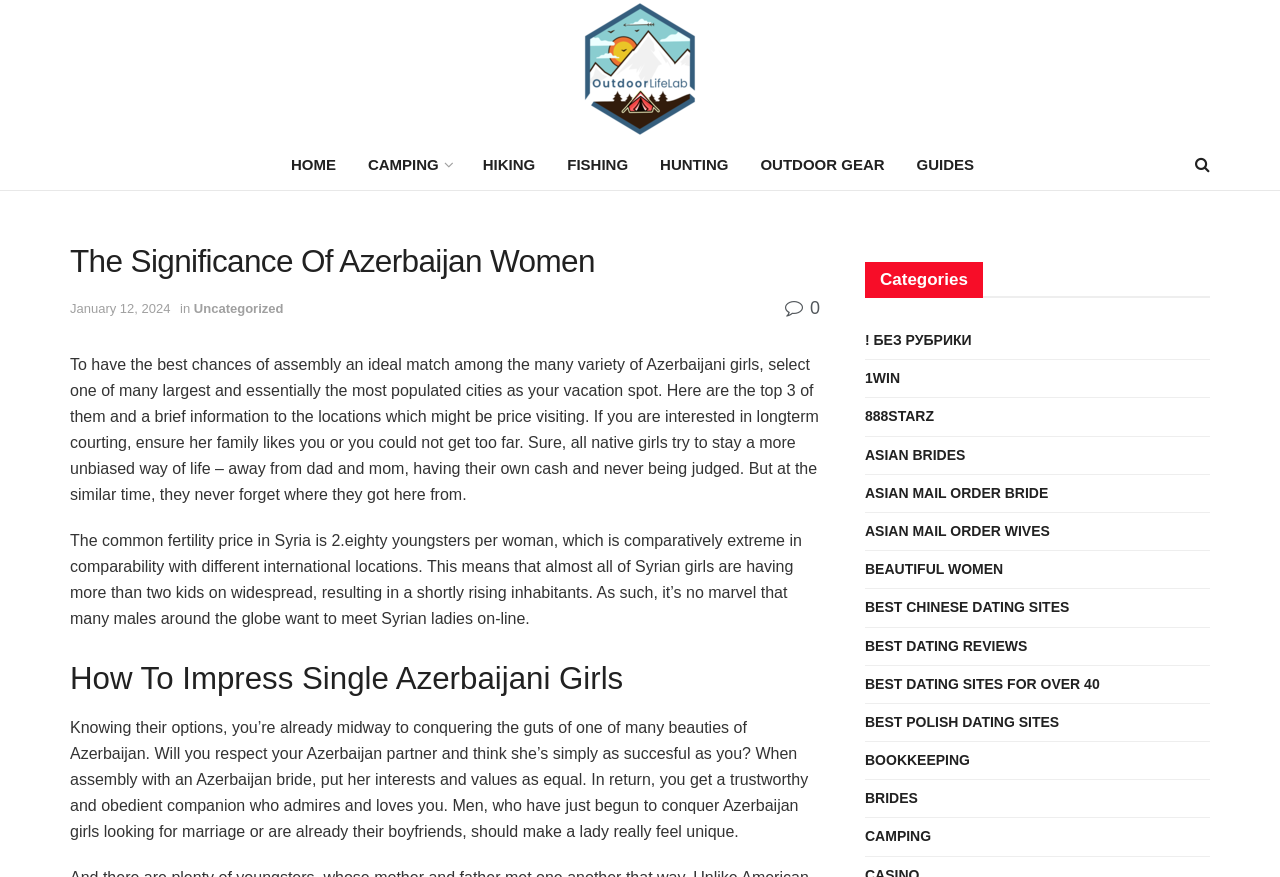Provide a brief response in the form of a single word or phrase:
What is the topic of the second paragraph of text?

Syrian women